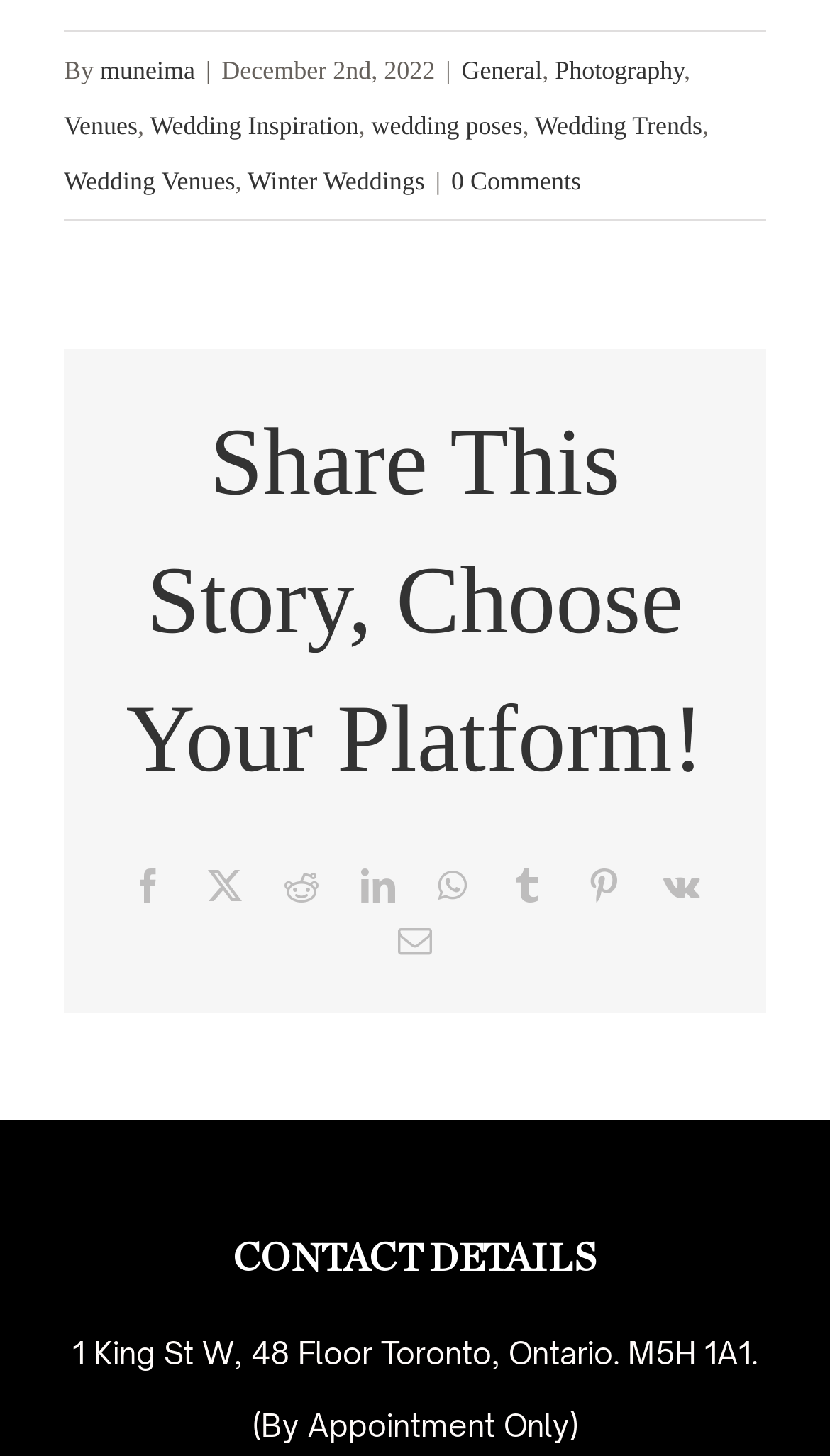What is the note mentioned below the address?
Please answer the question as detailed as possible based on the image.

I found the note '(By Appointment Only)' below the address in the contact details section, which provides additional information about the address.